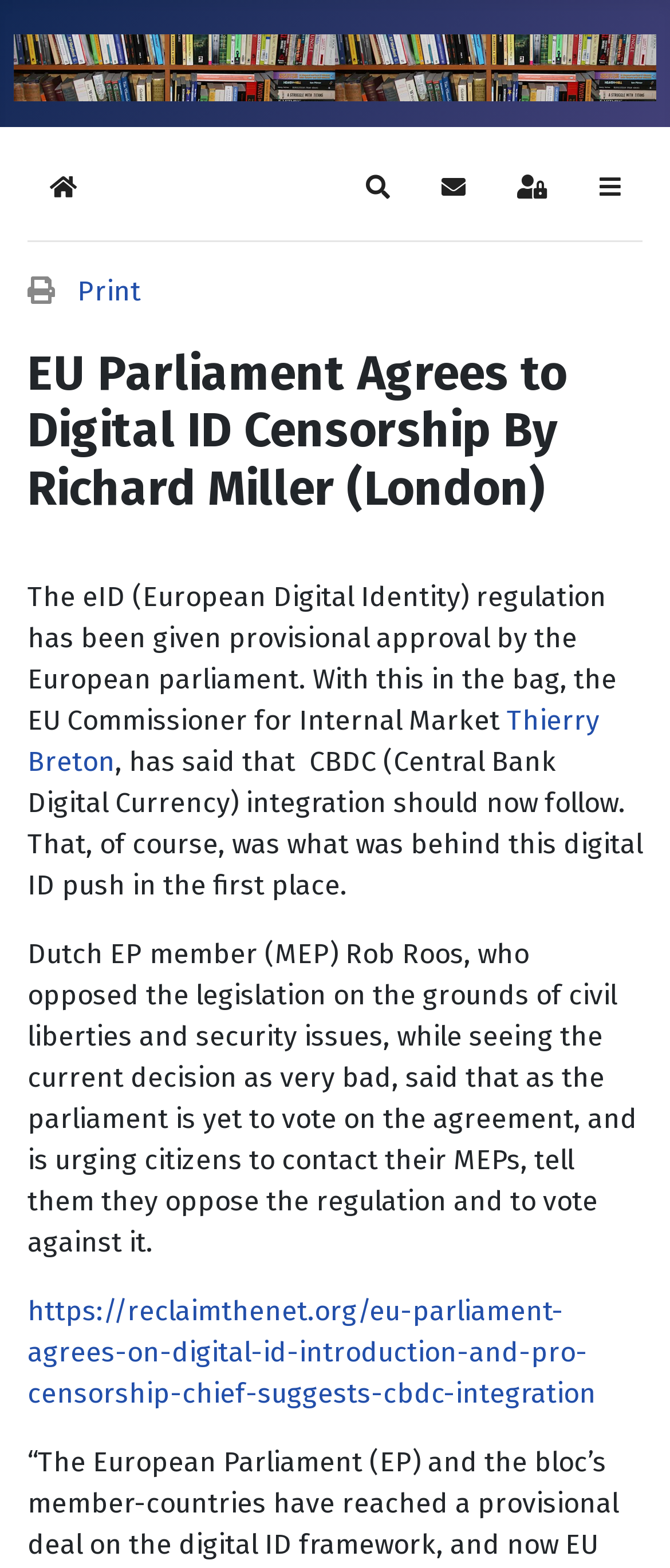Please analyze the image and give a detailed answer to the question:
What is the purpose of the 'Search' button?

The 'Search' button is likely intended to allow users to search for specific content within the blog, as it is a common feature on blog websites.